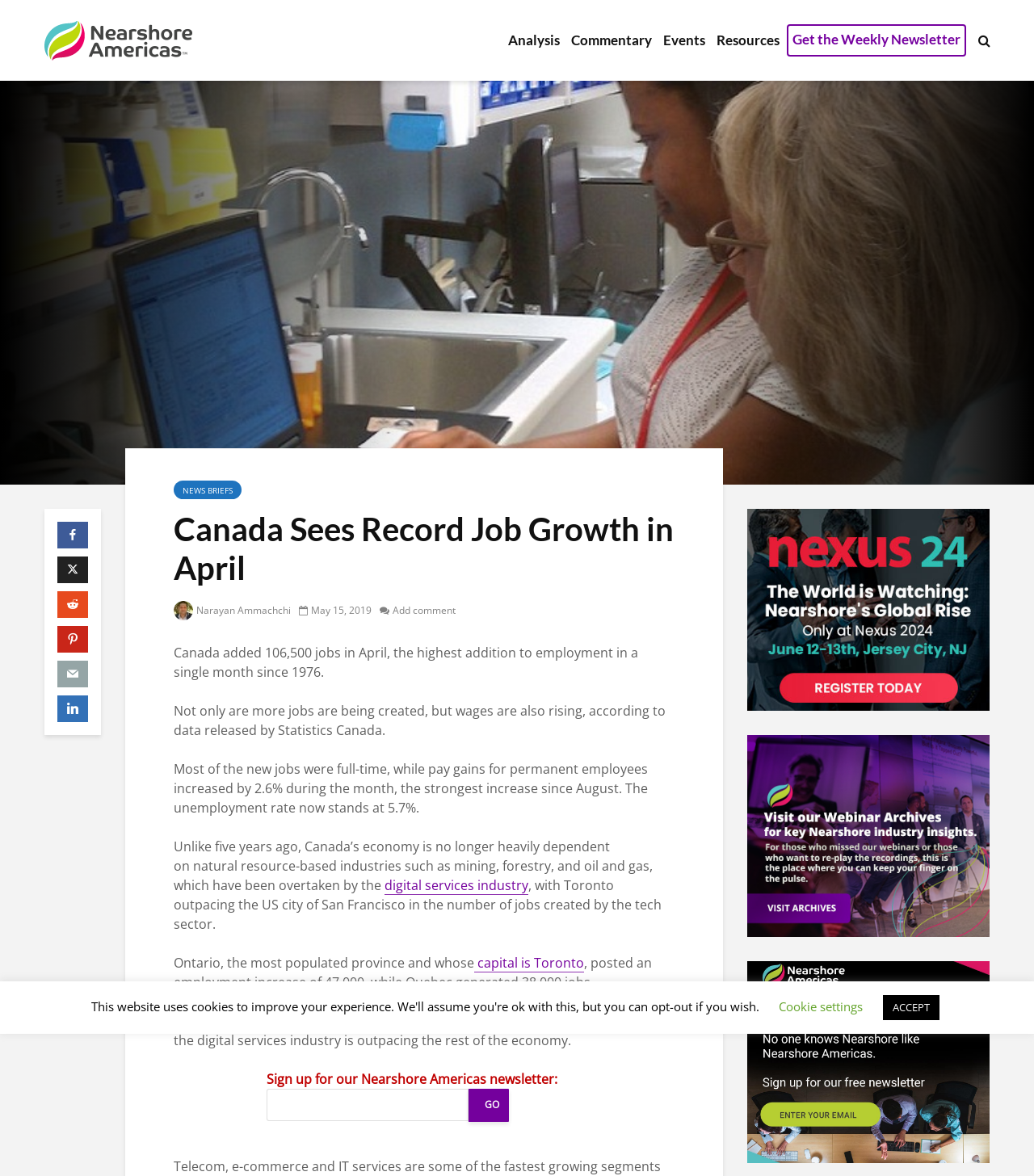Give a complete and precise description of the webpage's appearance.

This webpage is about Canada's record job growth in April, with a focus on the digital services industry. At the top, there is a logo of Nearshore Americas, a link to the website, and a navigation menu with links to Analysis, Commentary, Events, Resources, and a newsletter subscription.

Below the navigation menu, there is a large image related to jobs, taking up the full width of the page. On the left side, there are several social media links, represented by icons.

The main content of the webpage is divided into sections. The first section has a heading "Canada Sees Record Job Growth in April" and a subheading with the author's name, Narayan Ammachchi, and the date, May 15, 2019. The article discusses the record job growth in Canada, with 106,500 jobs added in April, the highest number since 1976. The text explains that most of the new jobs were full-time, and wages are also rising.

The article continues to discuss the shift in Canada's economy, with the digital services industry outpacing traditional industries such as mining, forestry, and oil and gas. Toronto is mentioned as a hub for the tech sector, outpacing San Francisco in job creation.

The webpage also features several images, including advertisements for events and a newsletter subscription. At the bottom, there is a call-to-action to sign up for the Nearshore Americas newsletter, with a text box and a "Go" button. Additionally, there are buttons to adjust cookie settings and accept cookies.

Overall, the webpage is well-organized, with a clear structure and easy-to-read text. The use of images and icons adds visual interest, and the call-to-action at the bottom encourages users to engage with the website further.